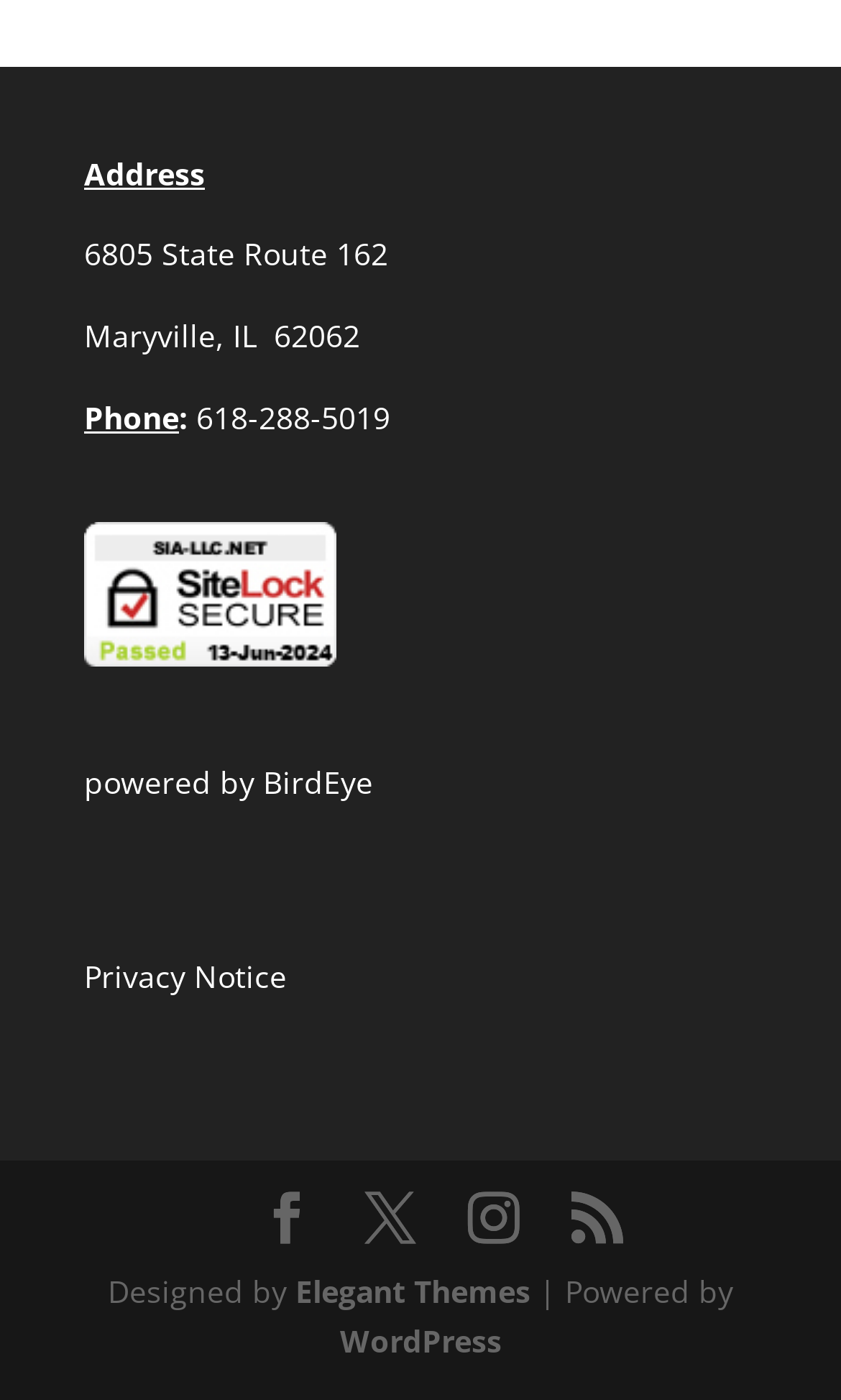Please find the bounding box coordinates for the clickable element needed to perform this instruction: "Visit Facebook page".

None